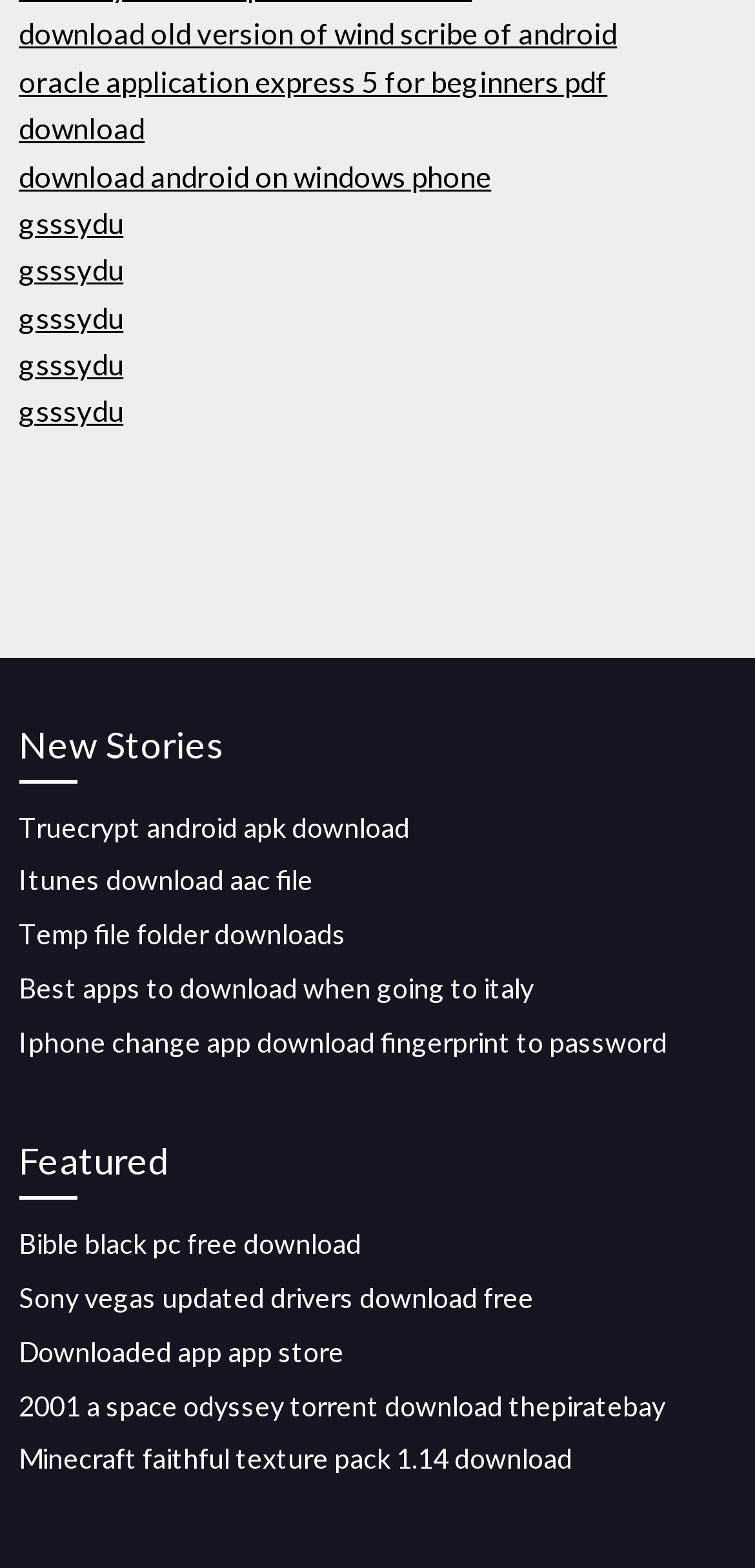What is the category of the links under 'New Stories'?
Provide a one-word or short-phrase answer based on the image.

Software and apps